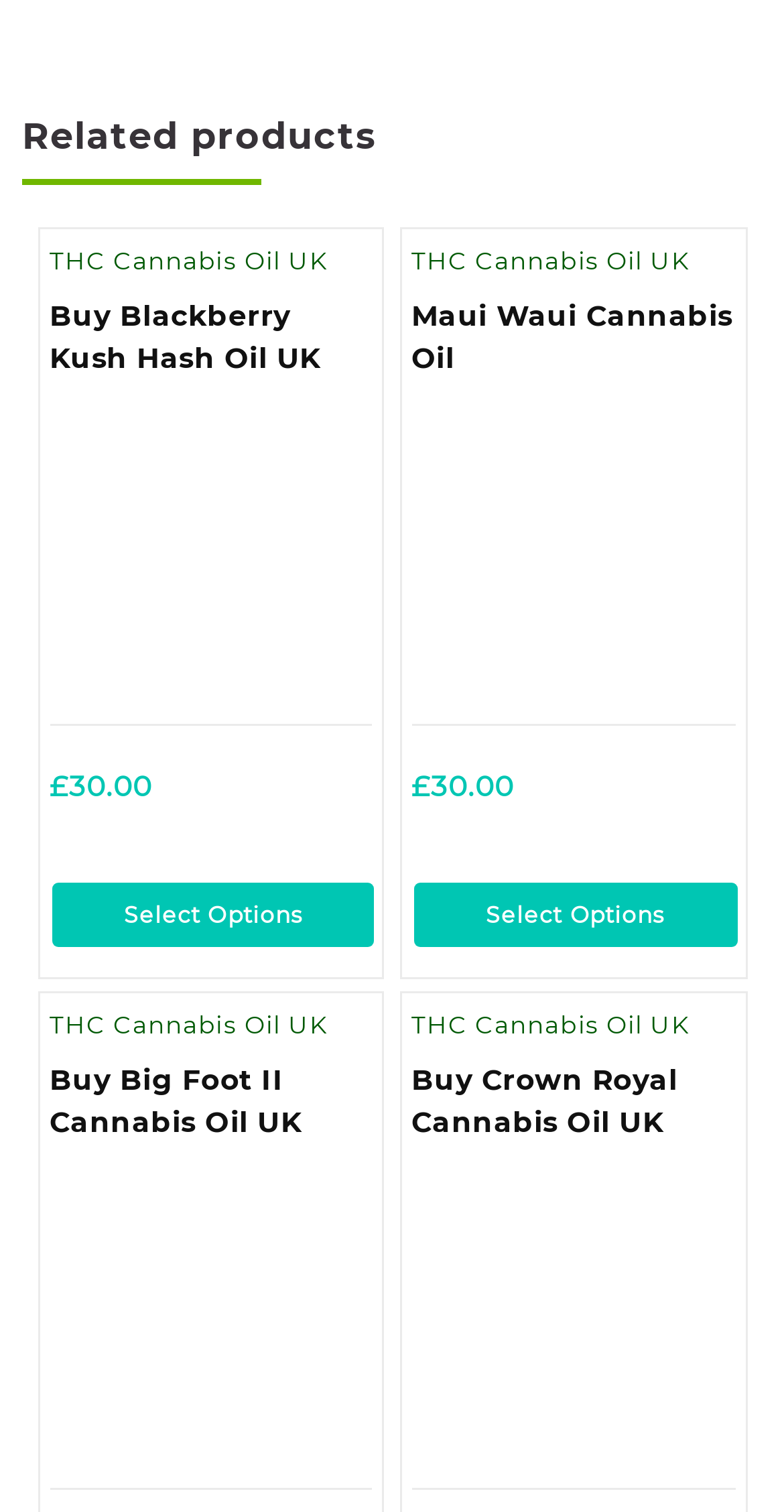Give a short answer using one word or phrase for the question:
What is the name of the second product listed?

Maui Waui Cannabis Oil